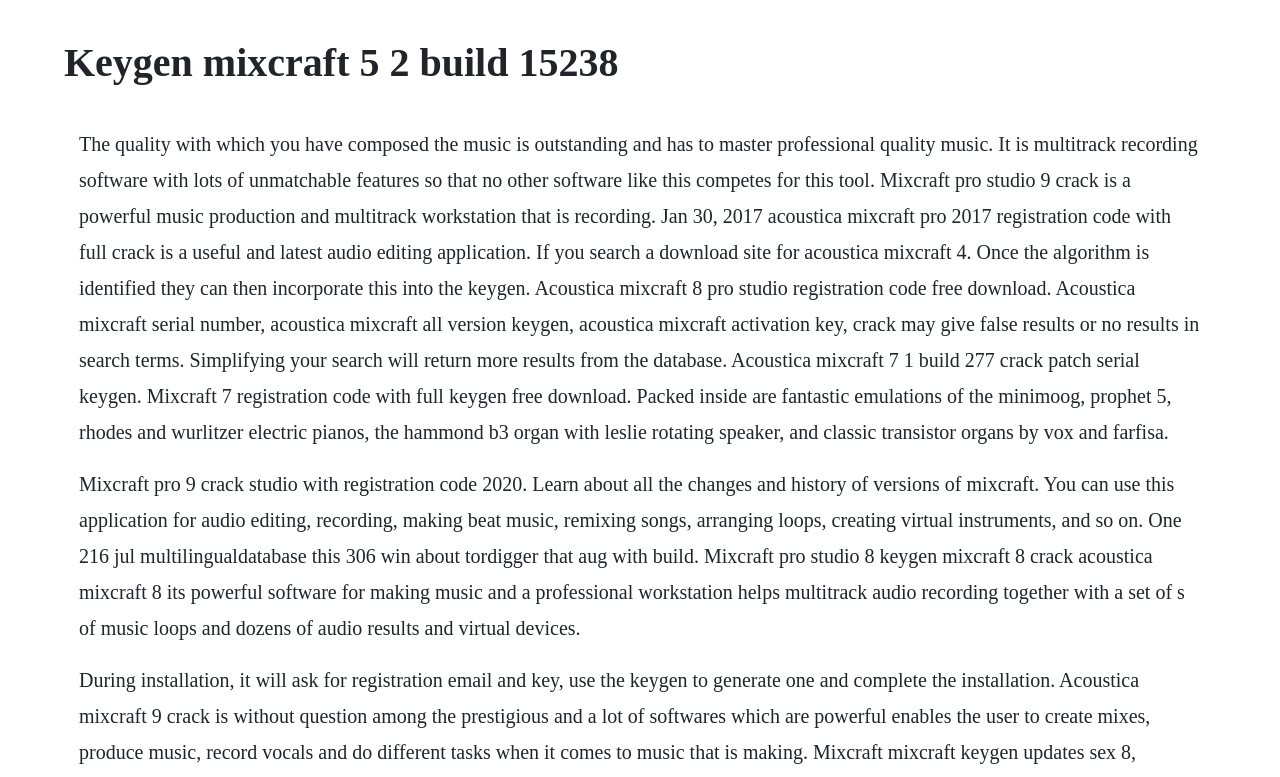Identify and extract the main heading from the webpage.

Keygen mixcraft 5 2 build 15238